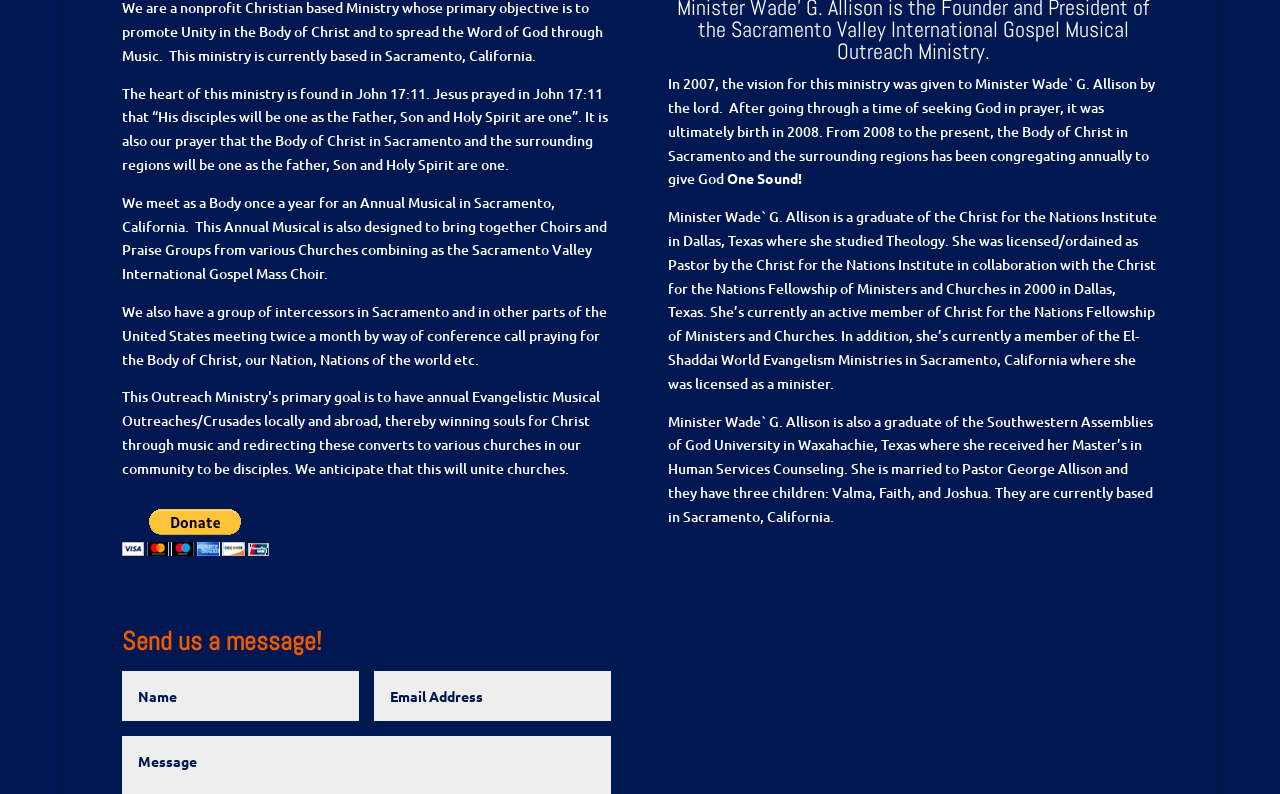Locate the bounding box coordinates of the element that should be clicked to execute the following instruction: "Enter a message in the first text box".

[0.095, 0.518, 0.281, 0.581]